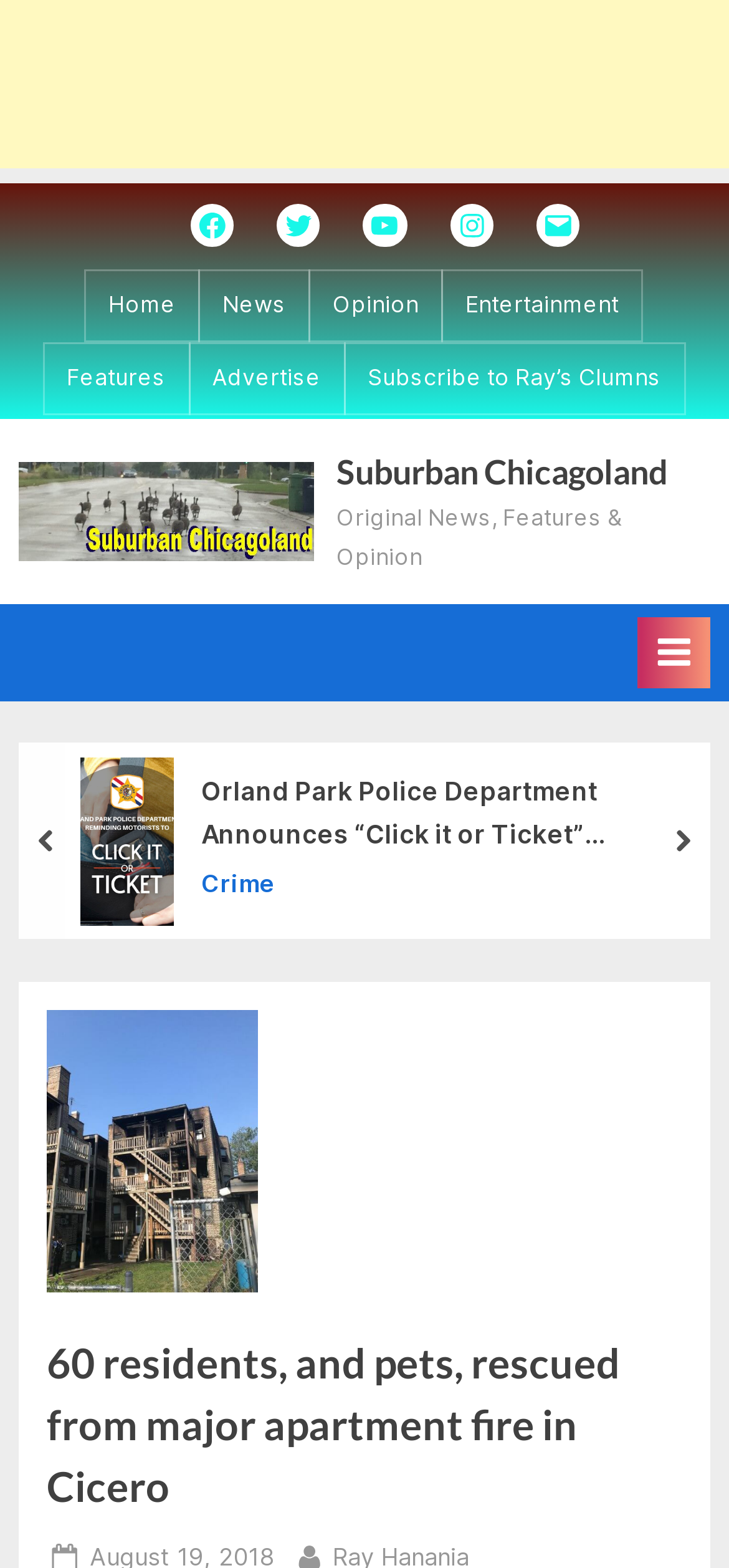Identify the bounding box coordinates of the part that should be clicked to carry out this instruction: "View the previous page".

[0.026, 0.474, 0.103, 0.599]